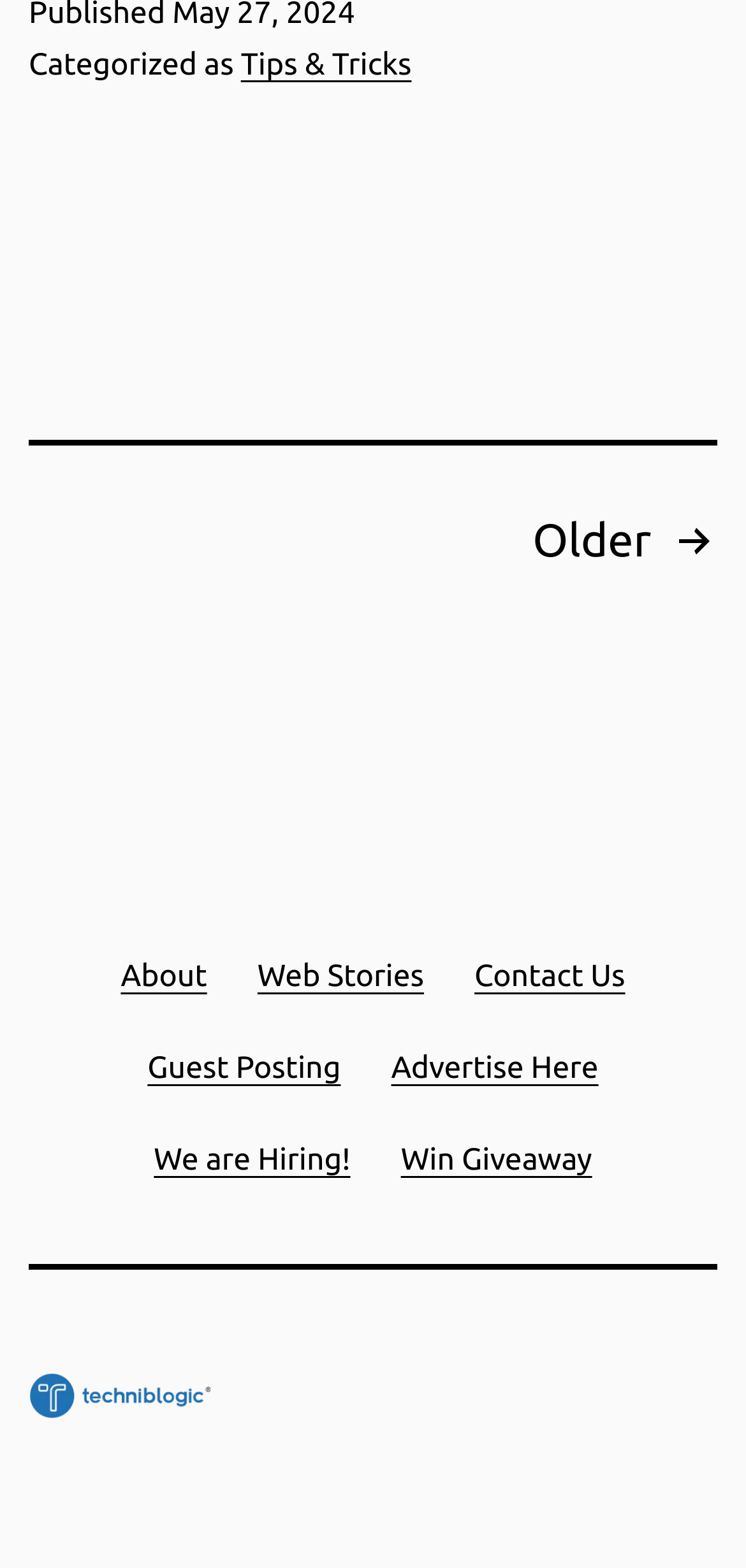Use a single word or phrase to answer the question: 
What is the navigation section below the 'Posts' navigation?

Secondary menu